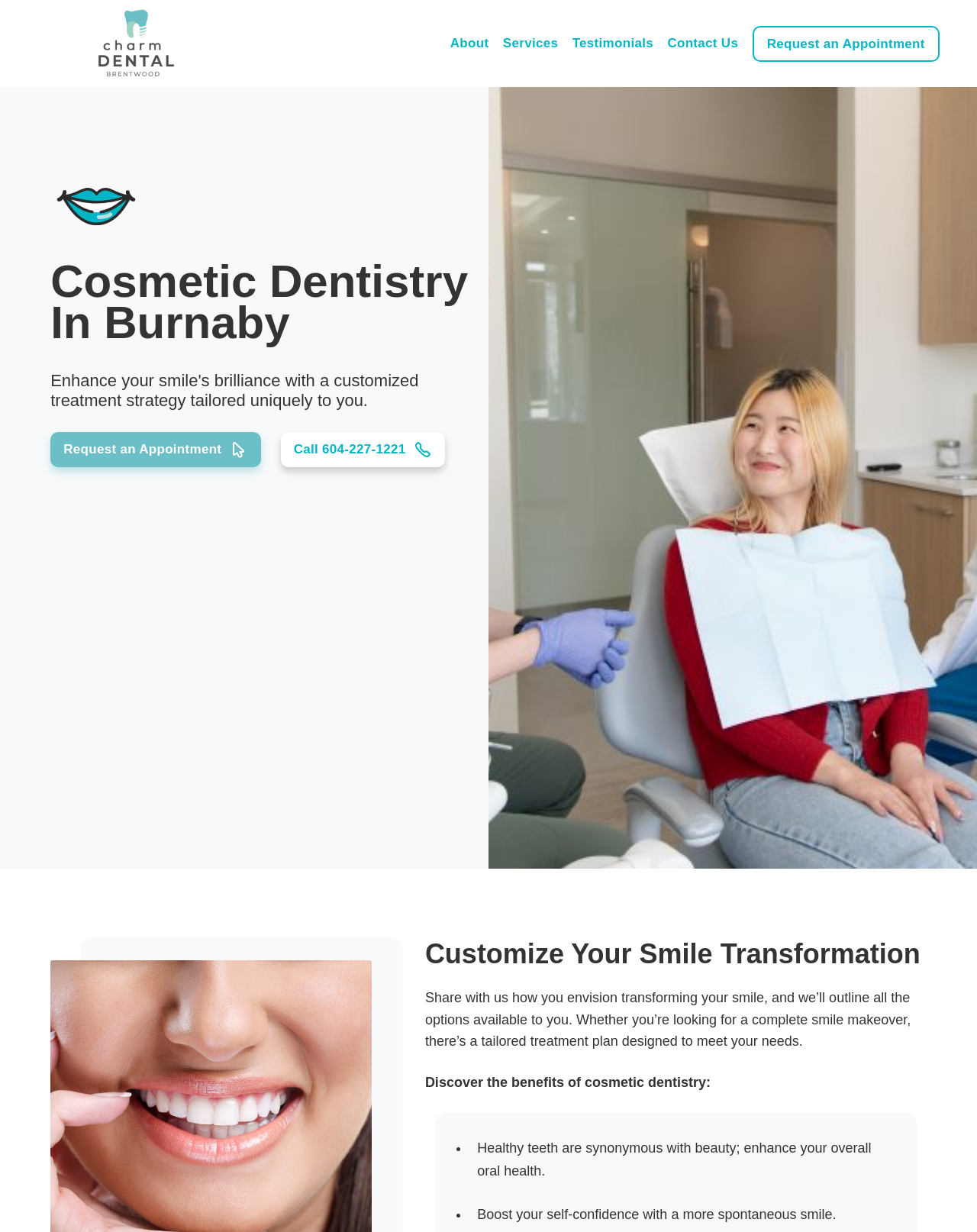Please determine the main heading text of this webpage.

Cosmetic Dentistry In Burnaby